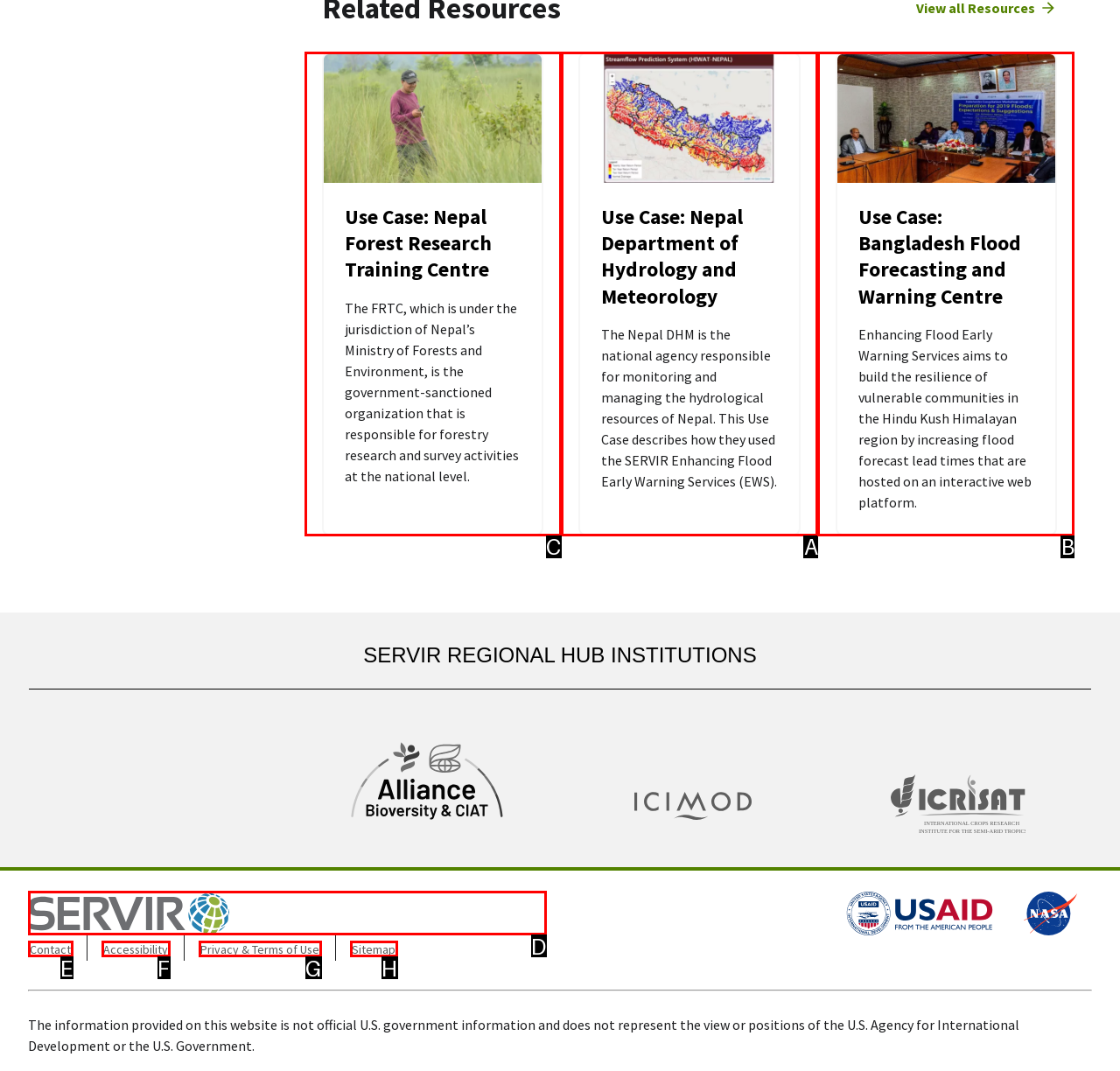Which lettered option should be clicked to achieve the task: Click on the link to learn about the Nepal Forest Research Training Centre? Choose from the given choices.

C